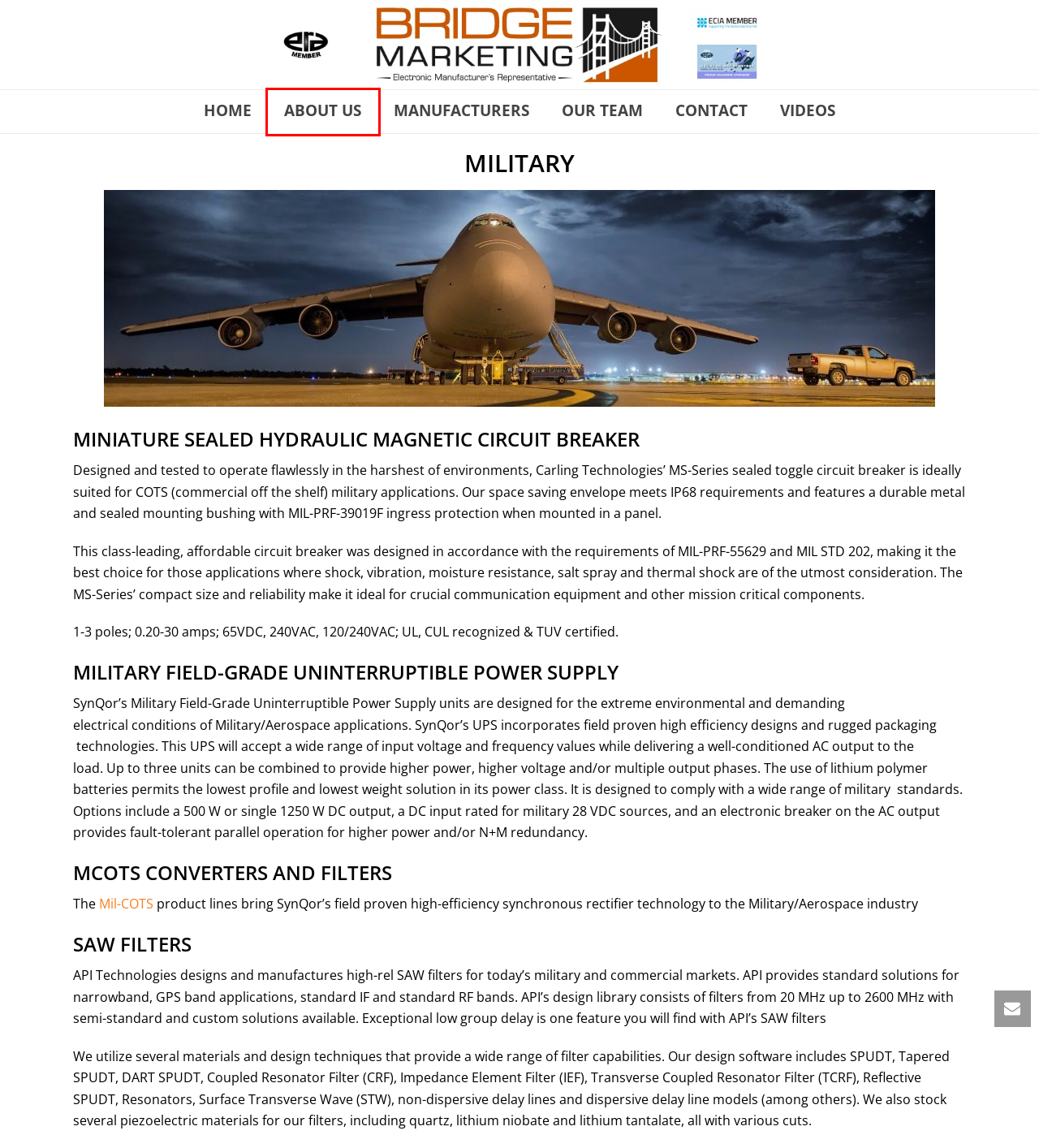With the provided webpage screenshot containing a red bounding box around a UI element, determine which description best matches the new webpage that appears after clicking the selected element. The choices are:
A. Product Guide | Power Converters & Systems | SynQor | SynQor
B. Bridge Marketing – Electronic Manufacturers' Representative
C. Videos – Bridge Marketing
D. Line Card – Bridge Marketing
E. Contact – Bridge Marketing
F. Representatives – Bridge Marketing
G. About Us – Bridge Marketing
H. Home – Bridge Marketing

G